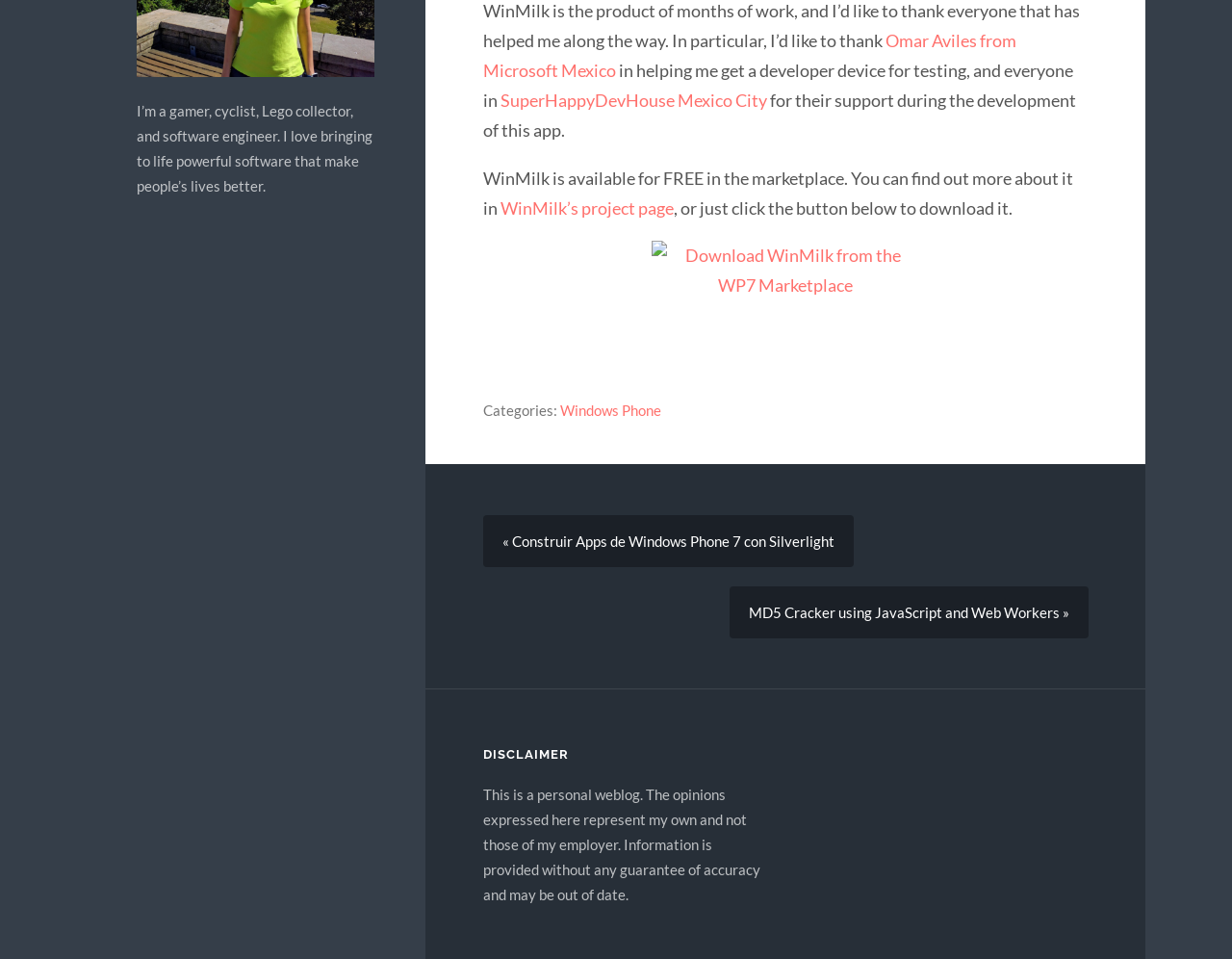Provide the bounding box coordinates of the HTML element described as: "SuperHappyDevHouse Mexico City". The bounding box coordinates should be four float numbers between 0 and 1, i.e., [left, top, right, bottom].

[0.406, 0.094, 0.622, 0.116]